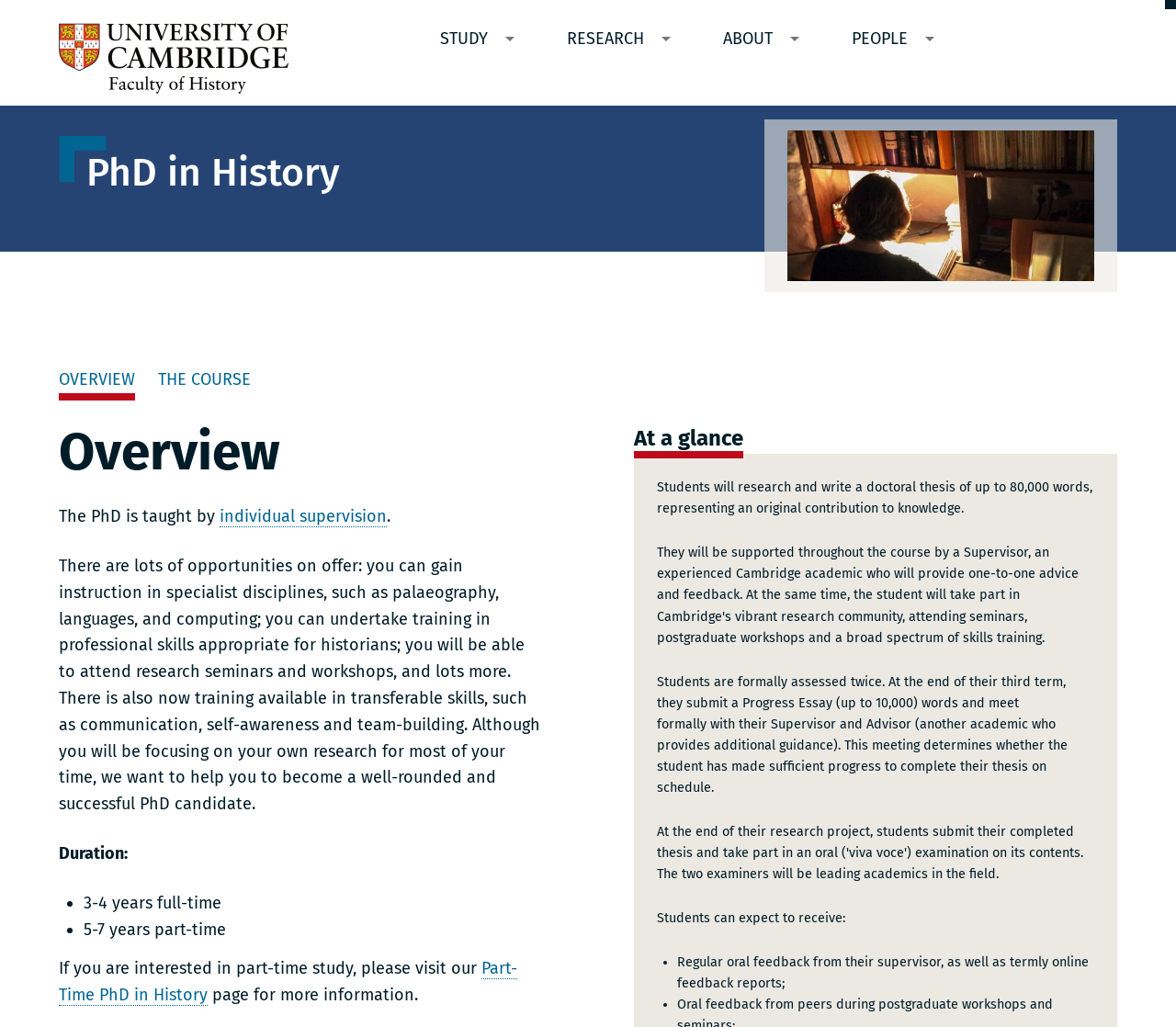Identify the bounding box of the UI element that matches this description: "People".

[0.714, 0.022, 0.809, 0.053]